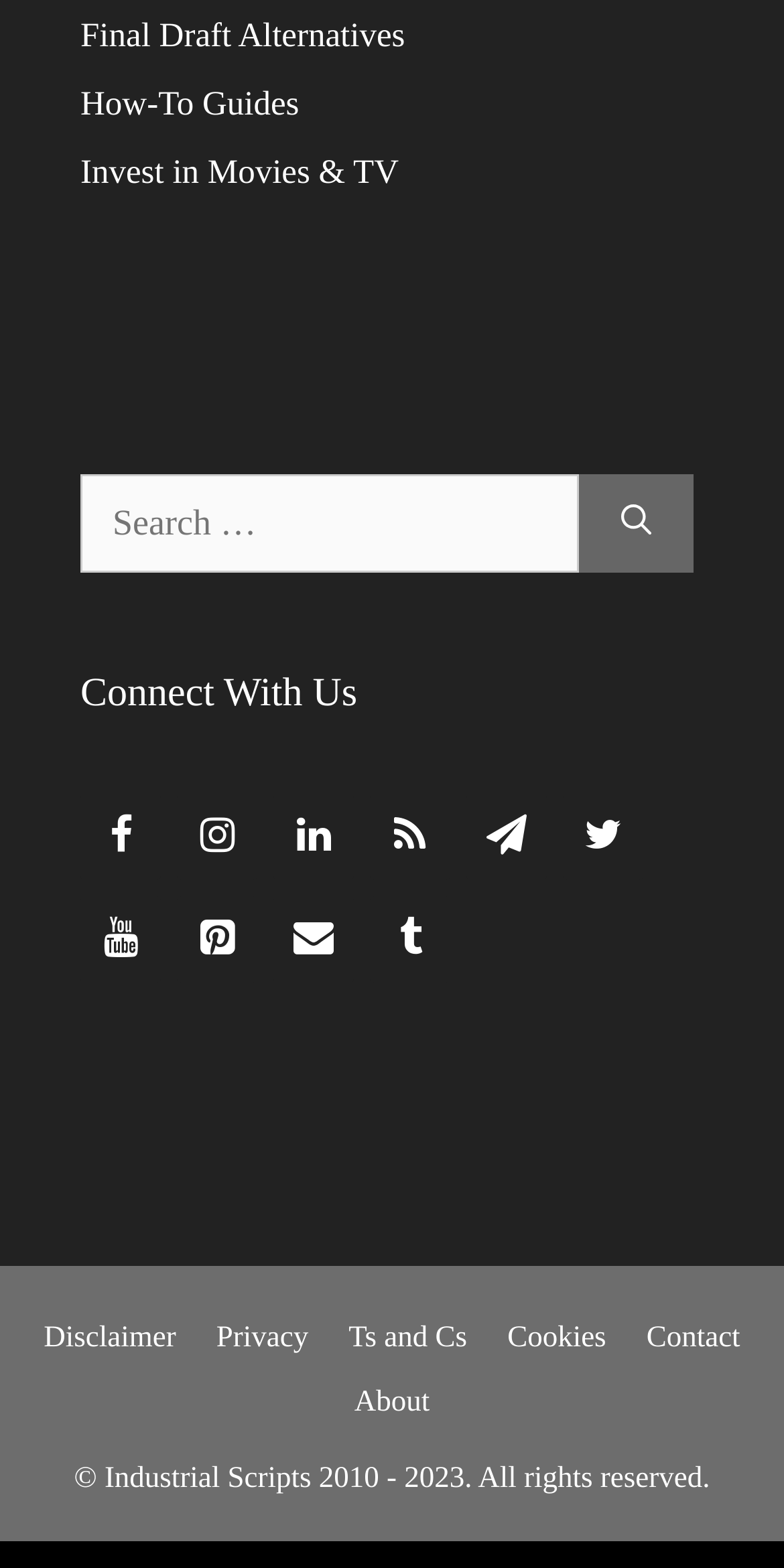Locate the bounding box coordinates of the area you need to click to fulfill this instruction: 'View Industrial Scripts reviews'. The coordinates must be in the form of four float numbers ranging from 0 to 1: [left, top, right, bottom].

[0.103, 0.727, 0.508, 0.751]